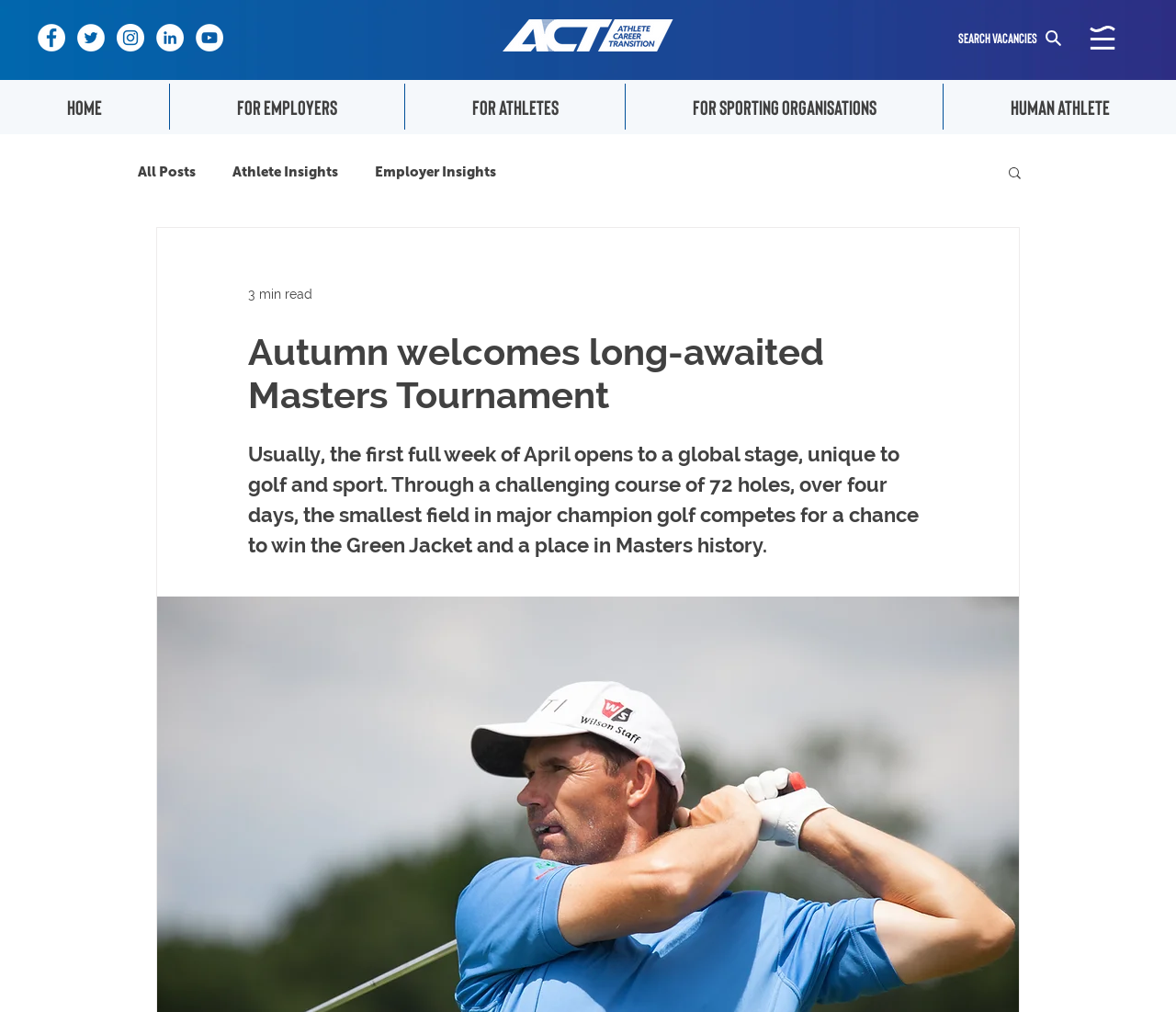Extract the bounding box coordinates for the UI element described as: "Home".

[0.0, 0.083, 0.144, 0.128]